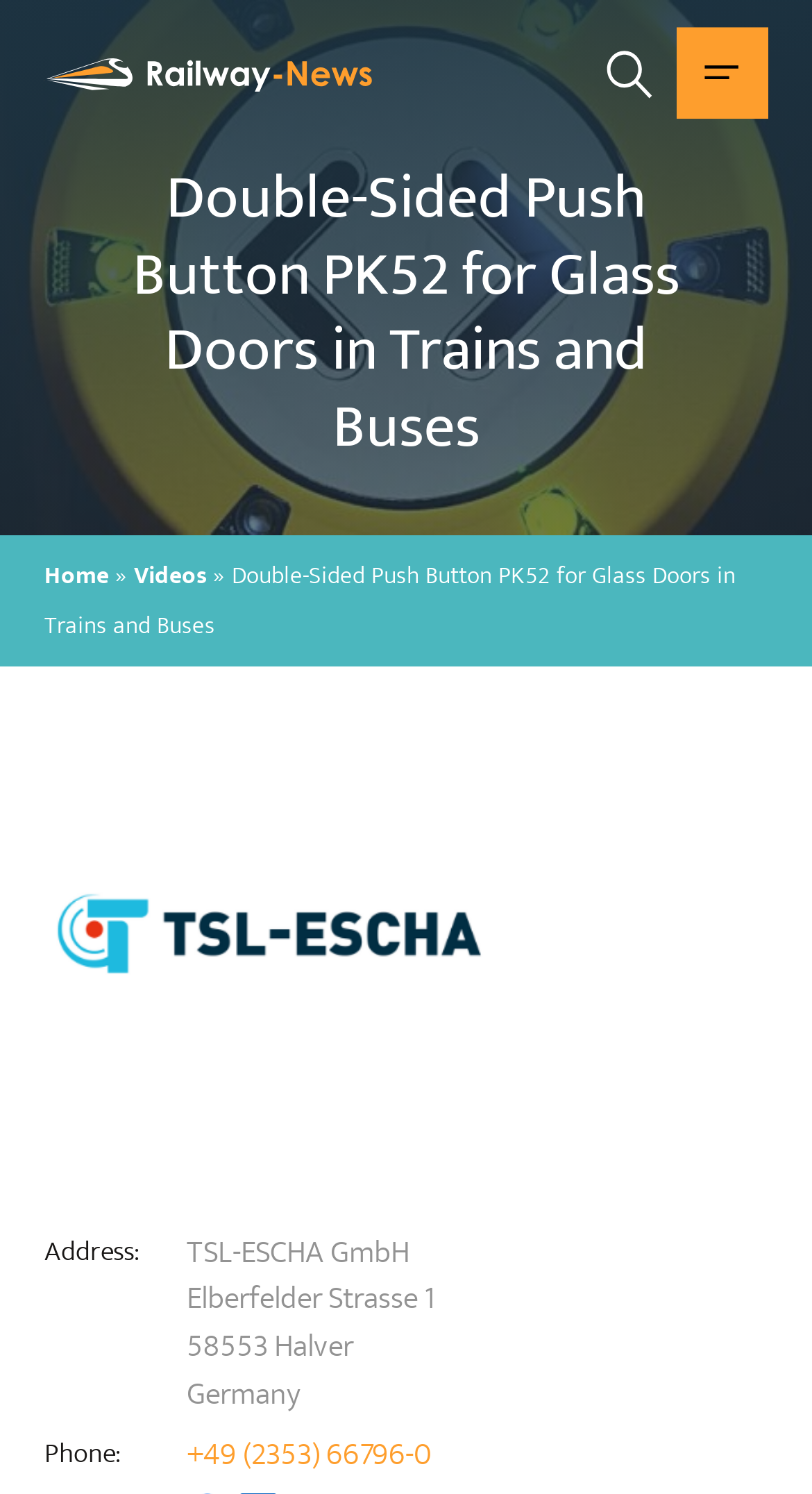For the following element description, predict the bounding box coordinates in the format (top-left x, top-left y, bottom-right x, bottom-right y). All values should be floating point numbers between 0 and 1. Description: Menu

[0.834, 0.019, 0.945, 0.079]